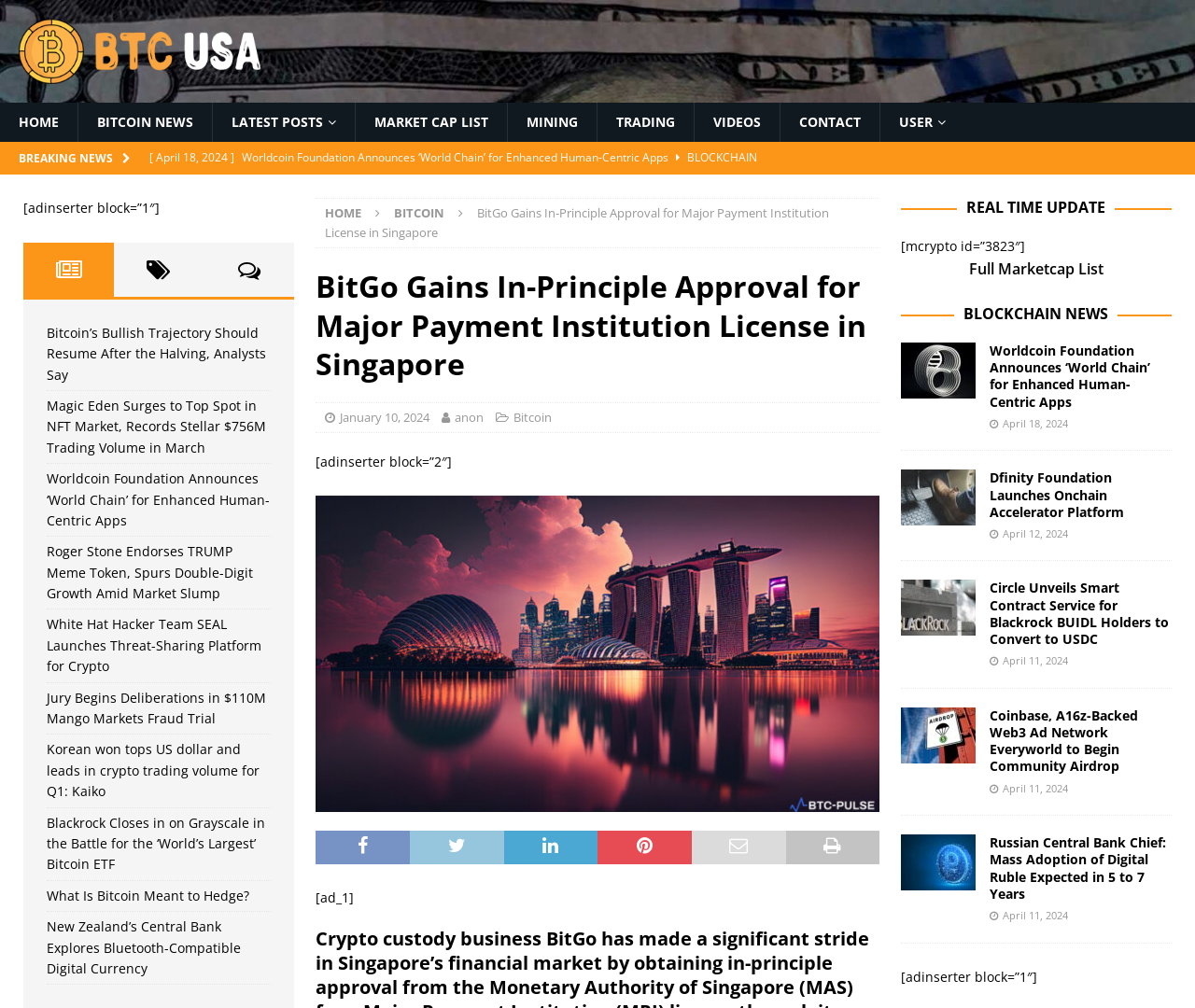Could you locate the bounding box coordinates for the section that should be clicked to accomplish this task: "Navigate to the 'Posts' page".

None